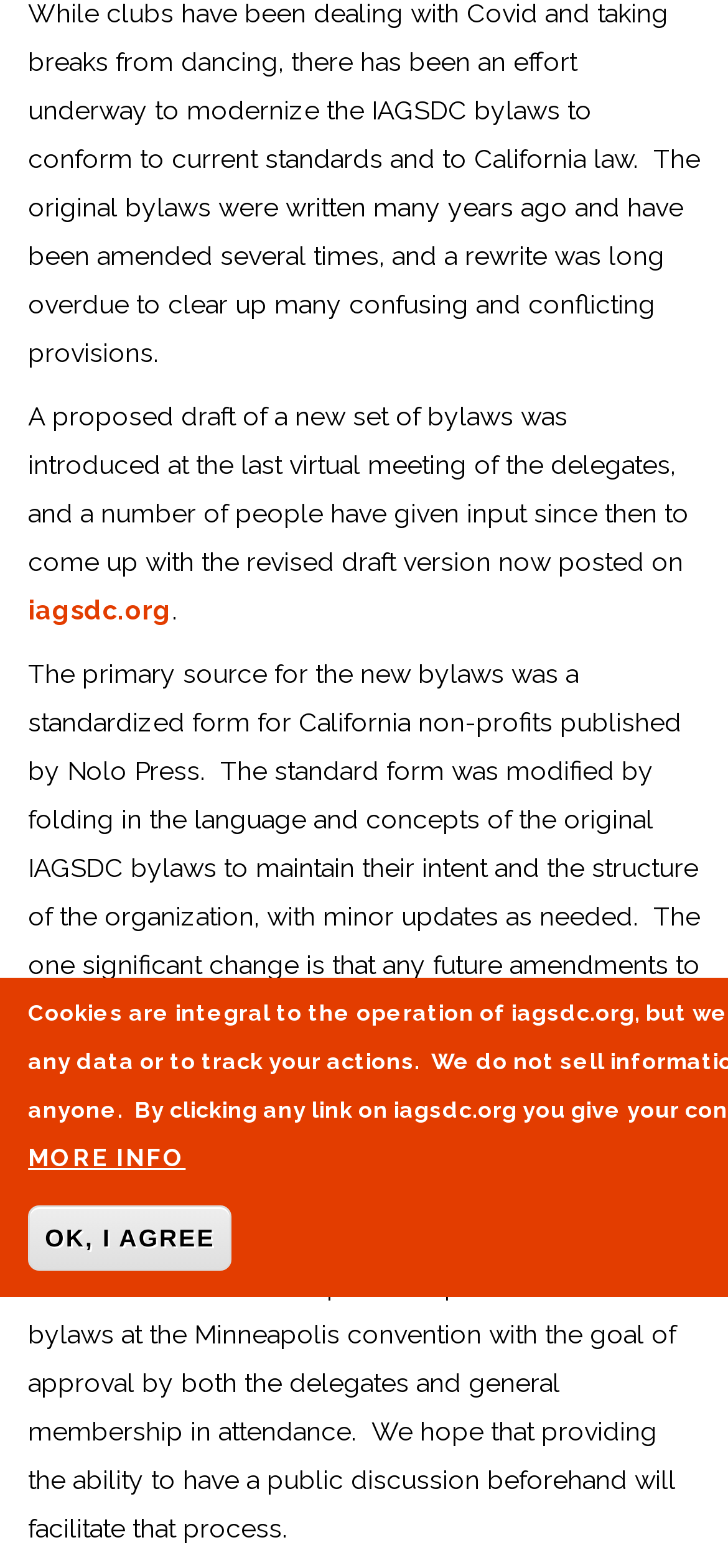Locate the bounding box of the UI element based on this description: "More info". Provide four float numbers between 0 and 1 as [left, top, right, bottom].

[0.039, 0.724, 0.255, 0.753]